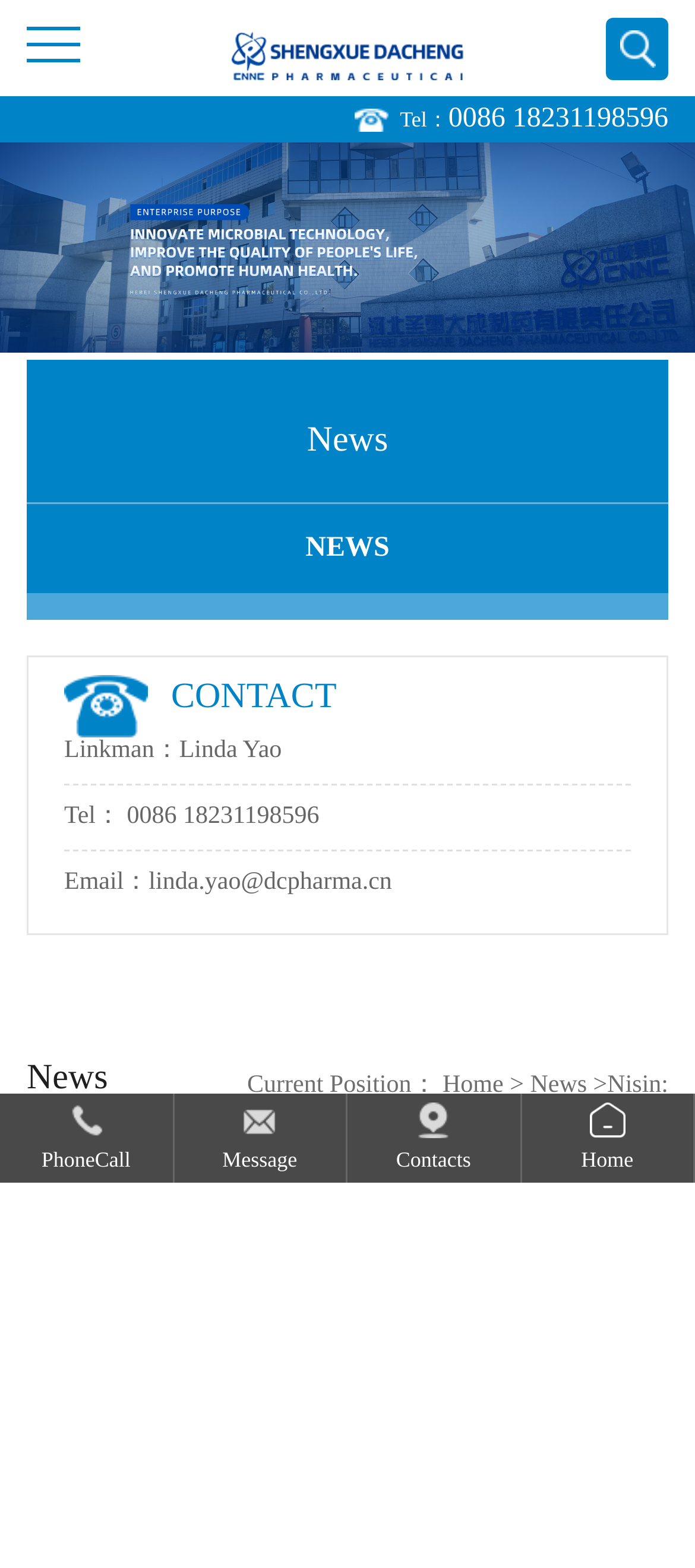Please mark the clickable region by giving the bounding box coordinates needed to complete this instruction: "Call 0086 18231198596".

[0.645, 0.066, 0.962, 0.085]